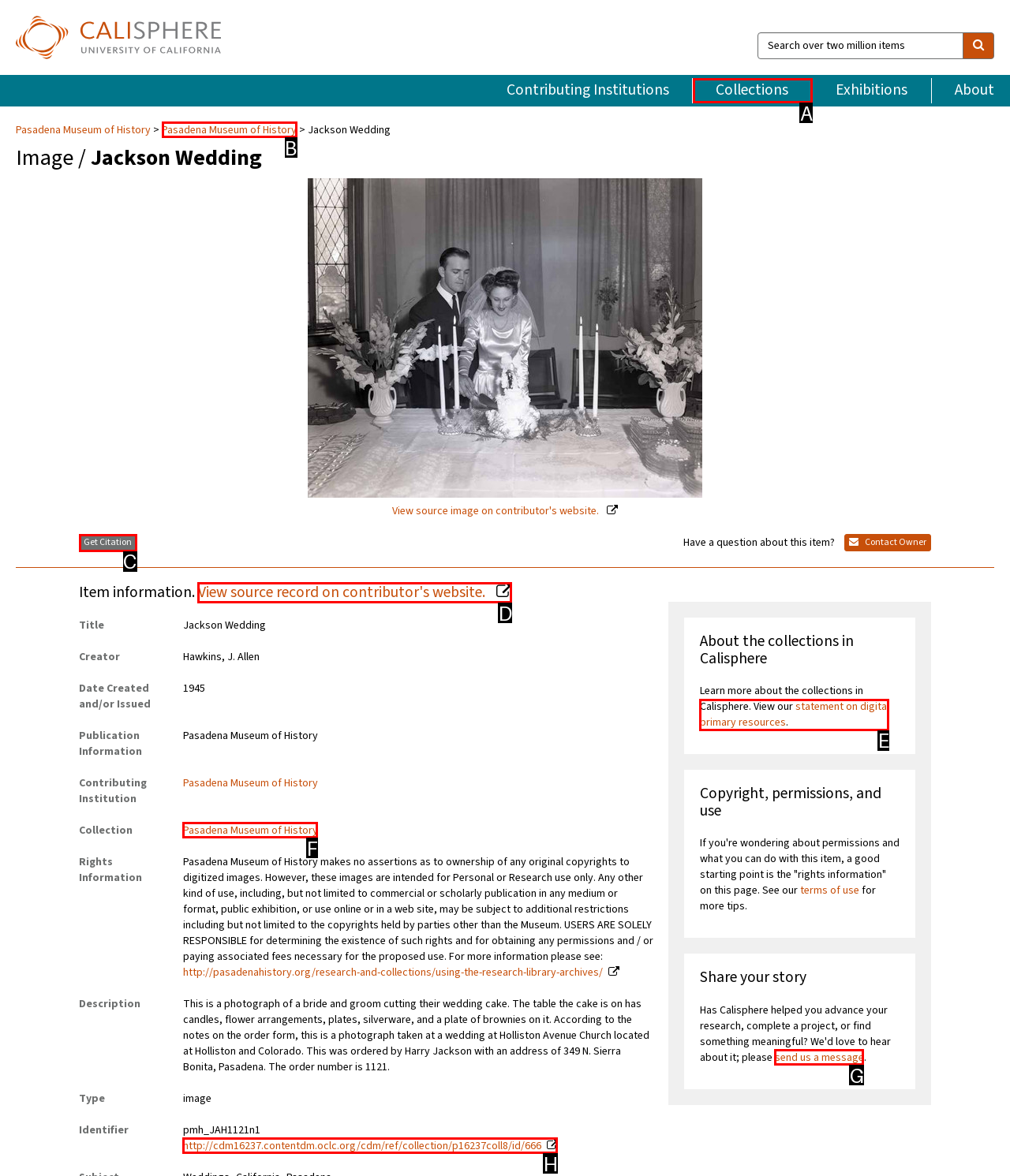Determine the HTML element to click for the instruction: View source record on contributor's website.
Answer with the letter corresponding to the correct choice from the provided options.

D